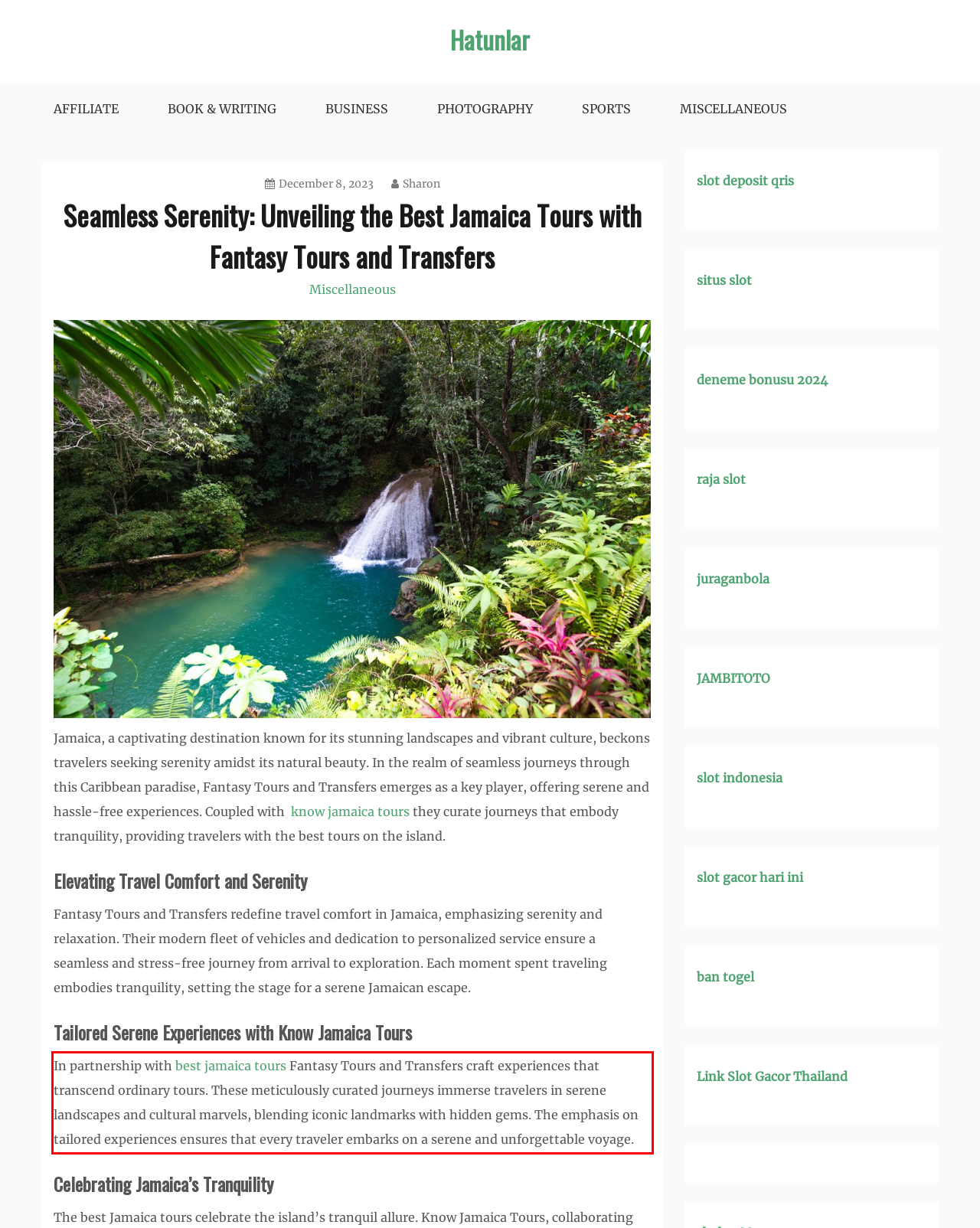Analyze the red bounding box in the provided webpage screenshot and generate the text content contained within.

In partnership with best jamaica tours Fantasy Tours and Transfers craft experiences that transcend ordinary tours. These meticulously curated journeys immerse travelers in serene landscapes and cultural marvels, blending iconic landmarks with hidden gems. The emphasis on tailored experiences ensures that every traveler embarks on a serene and unforgettable voyage.